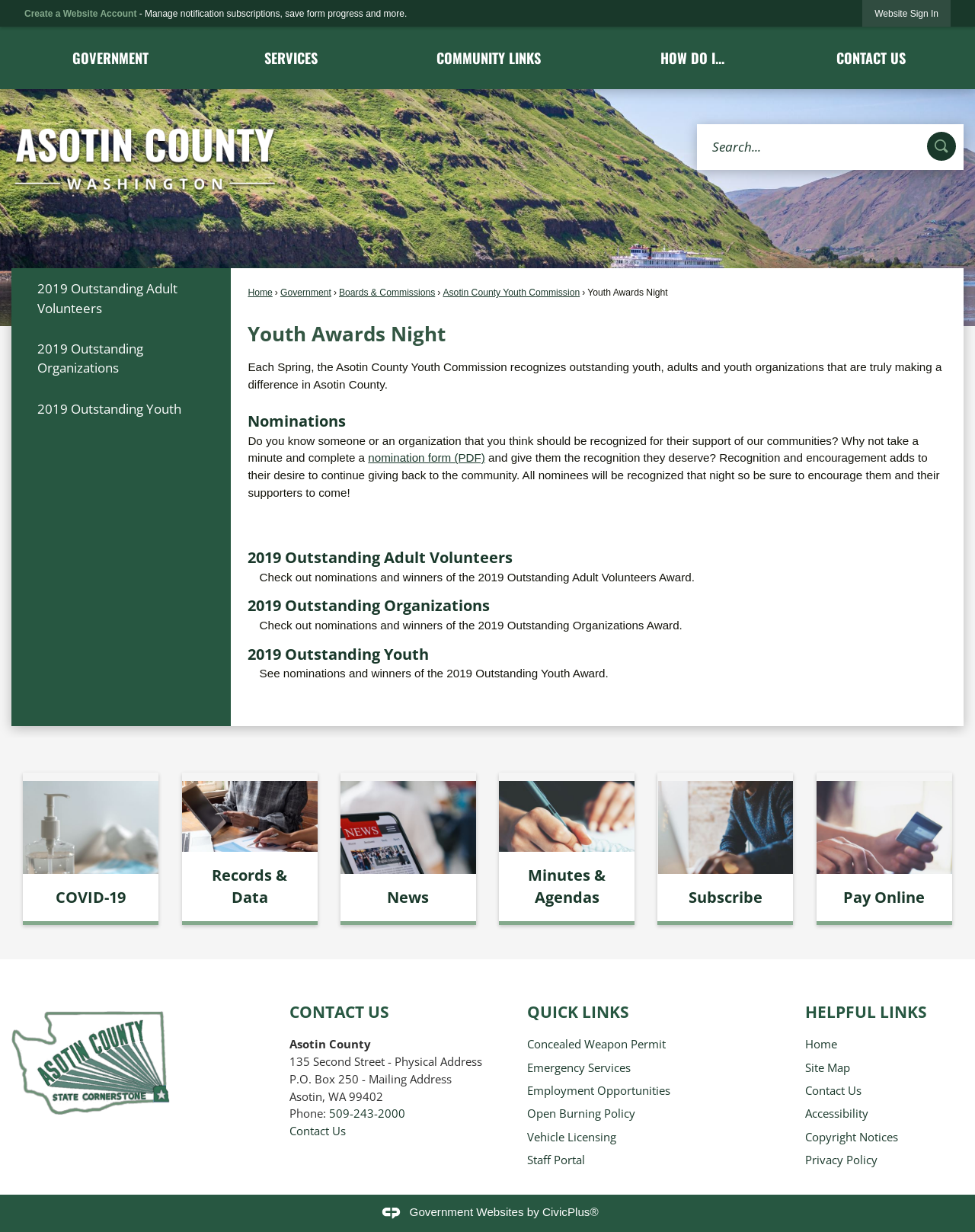What is the phone number to contact Asotin County?
Refer to the screenshot and answer in one word or phrase.

509-243-2000